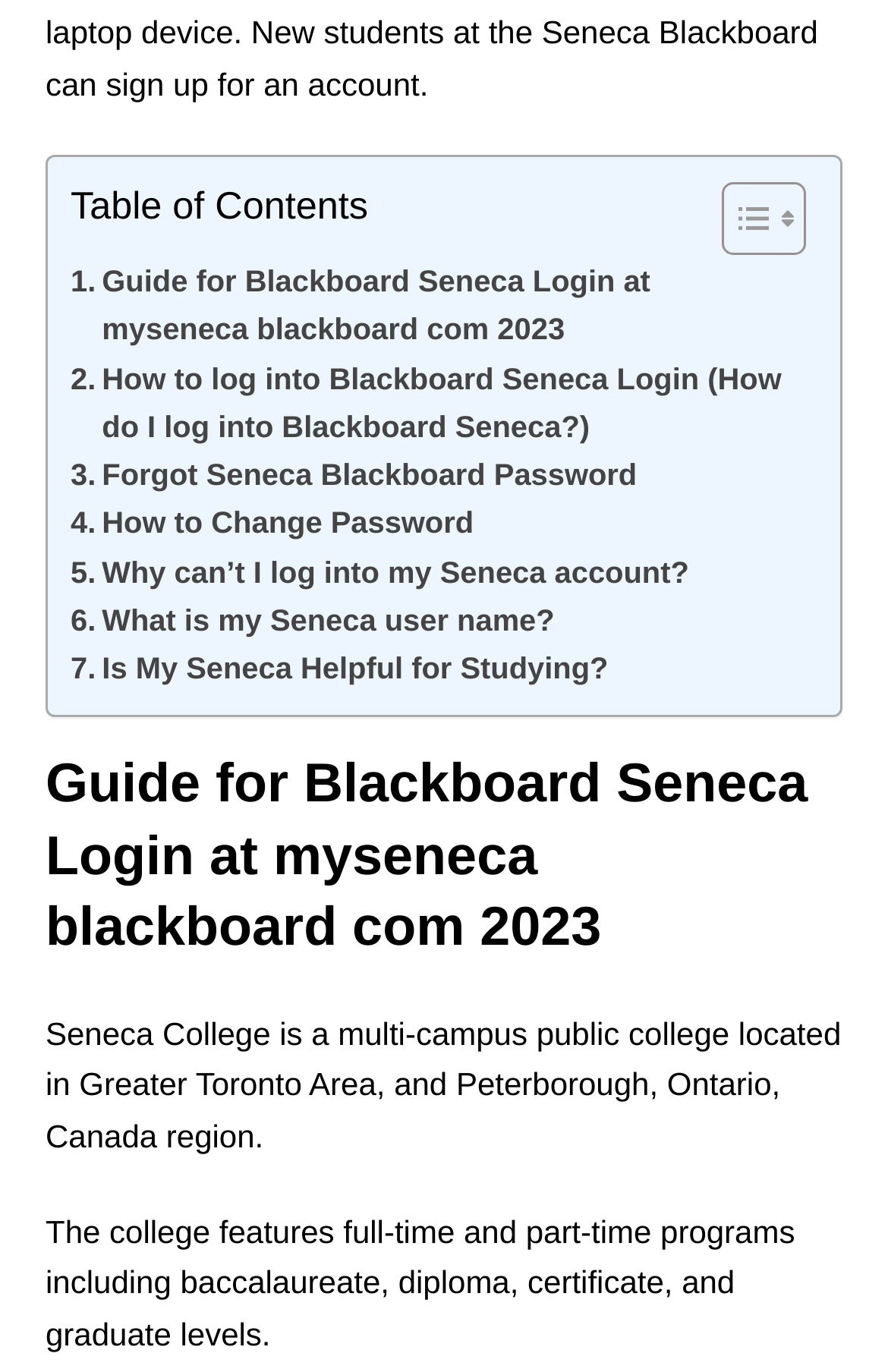Provide the bounding box coordinates, formatted as (top-left x, top-left y, bottom-right x, bottom-right y), with all values being floating point numbers between 0 and 1. Identify the bounding box of the UI element that matches the description: Toggle

[0.774, 0.131, 0.895, 0.187]